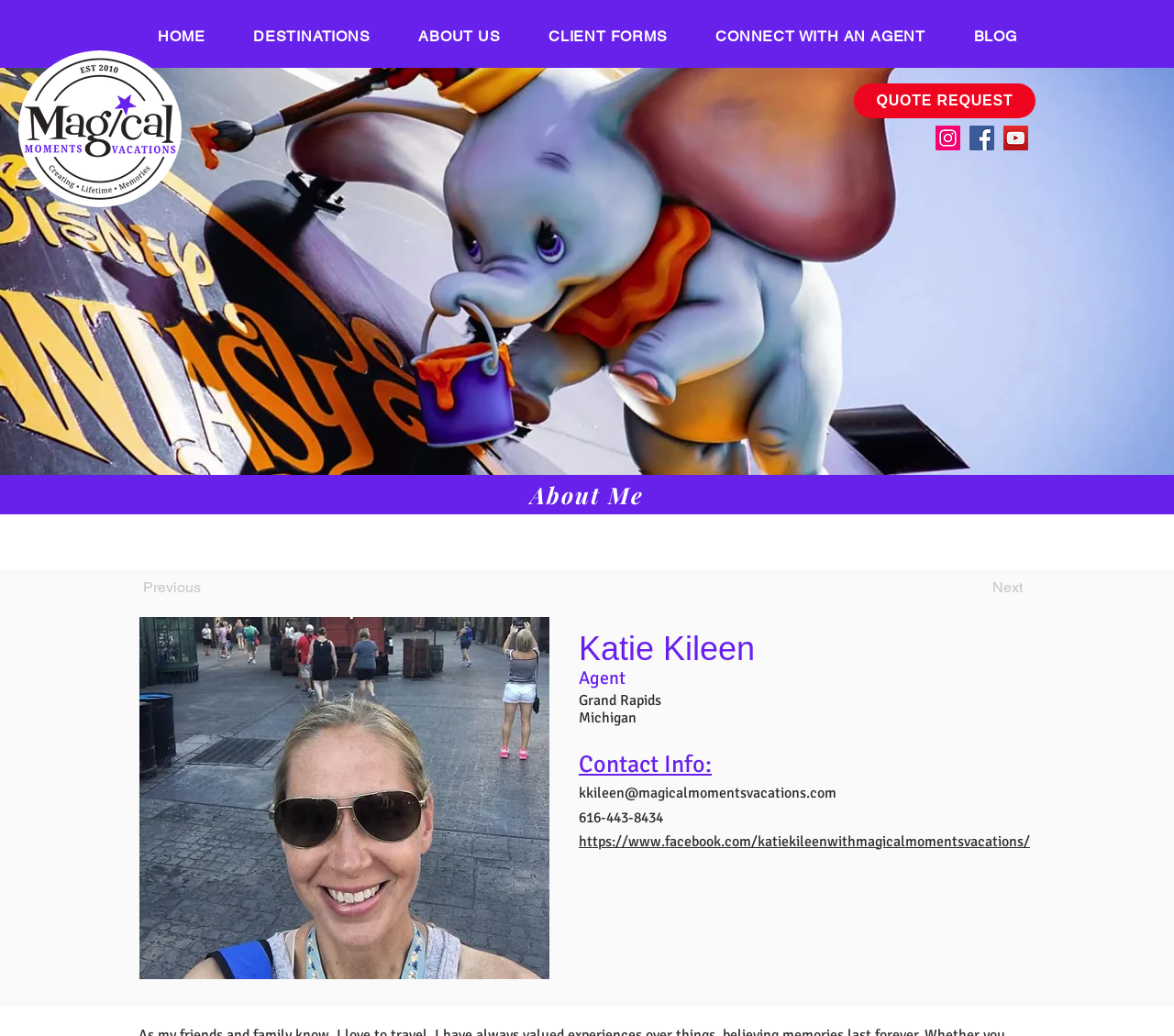What is the email address of the agent Katie Kileen? Analyze the screenshot and reply with just one word or a short phrase.

kkileen@magicalmomentsvacations.com